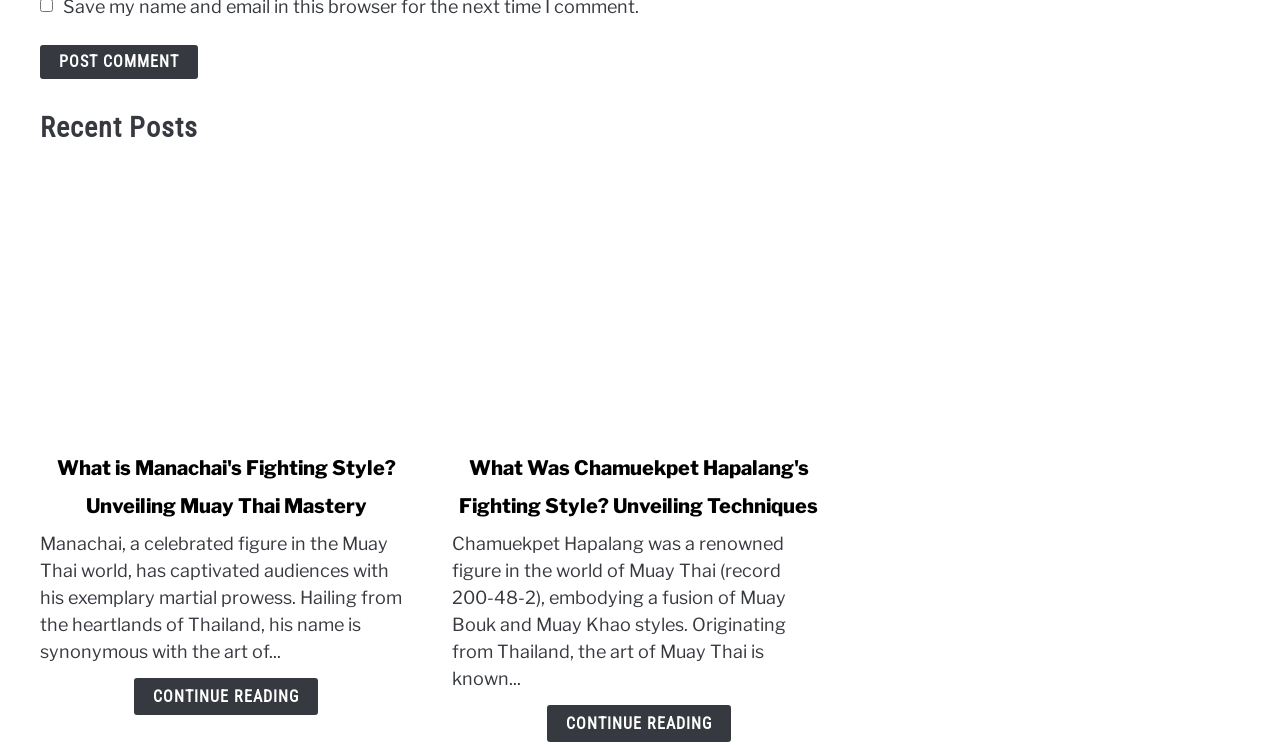Refer to the screenshot and answer the following question in detail:
What is the topic of the first article?

I determined the topic of the first article by looking at the link text 'What is Manachai's Fighting Style? Unveiling Muay Thai Mastery' and the static text 'Manachai, a celebrated figure in the Muay Thai world, has captivated audiences with his exemplary martial prowess...' which provides a brief summary of the article.